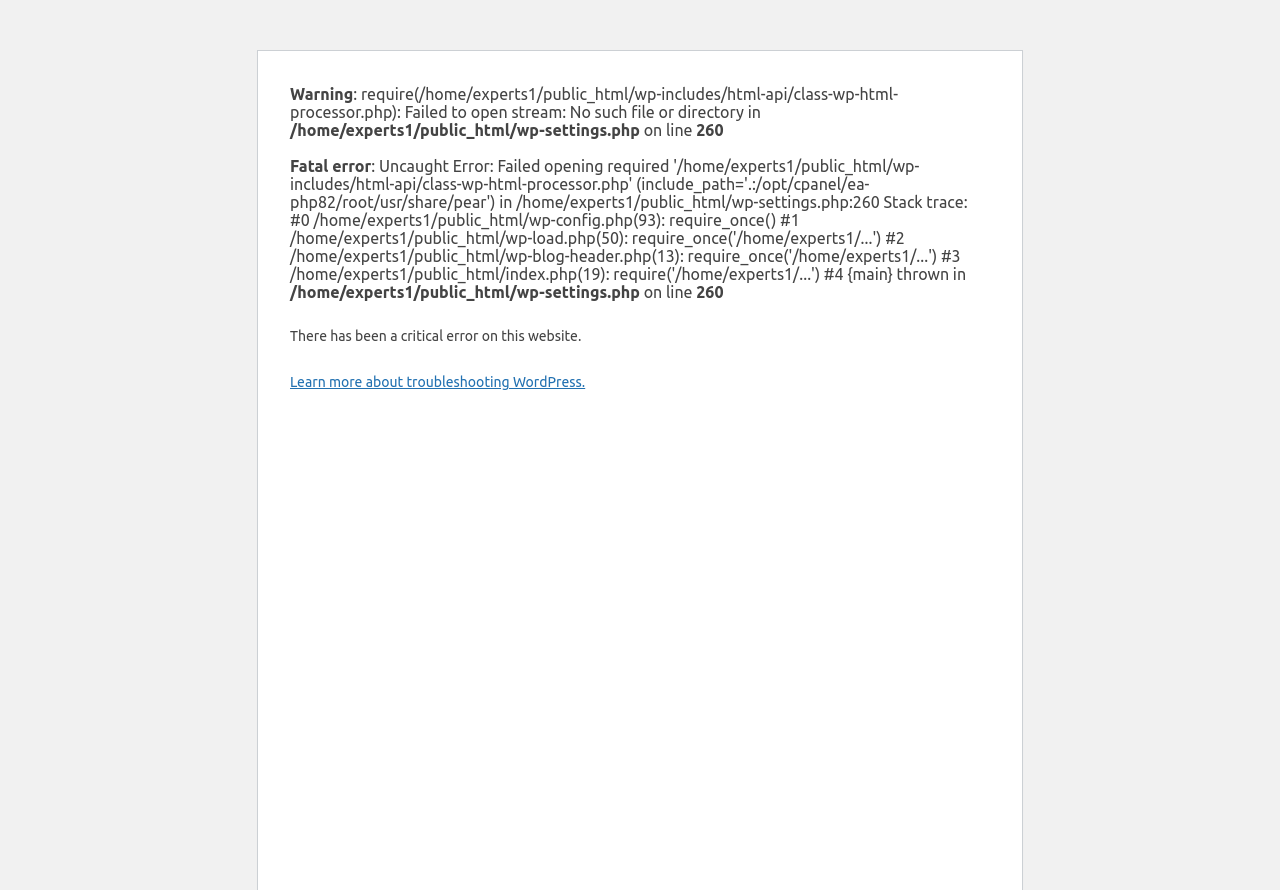Give a one-word or short phrase answer to the question: 
Is there a link to learn more about troubleshooting?

Yes